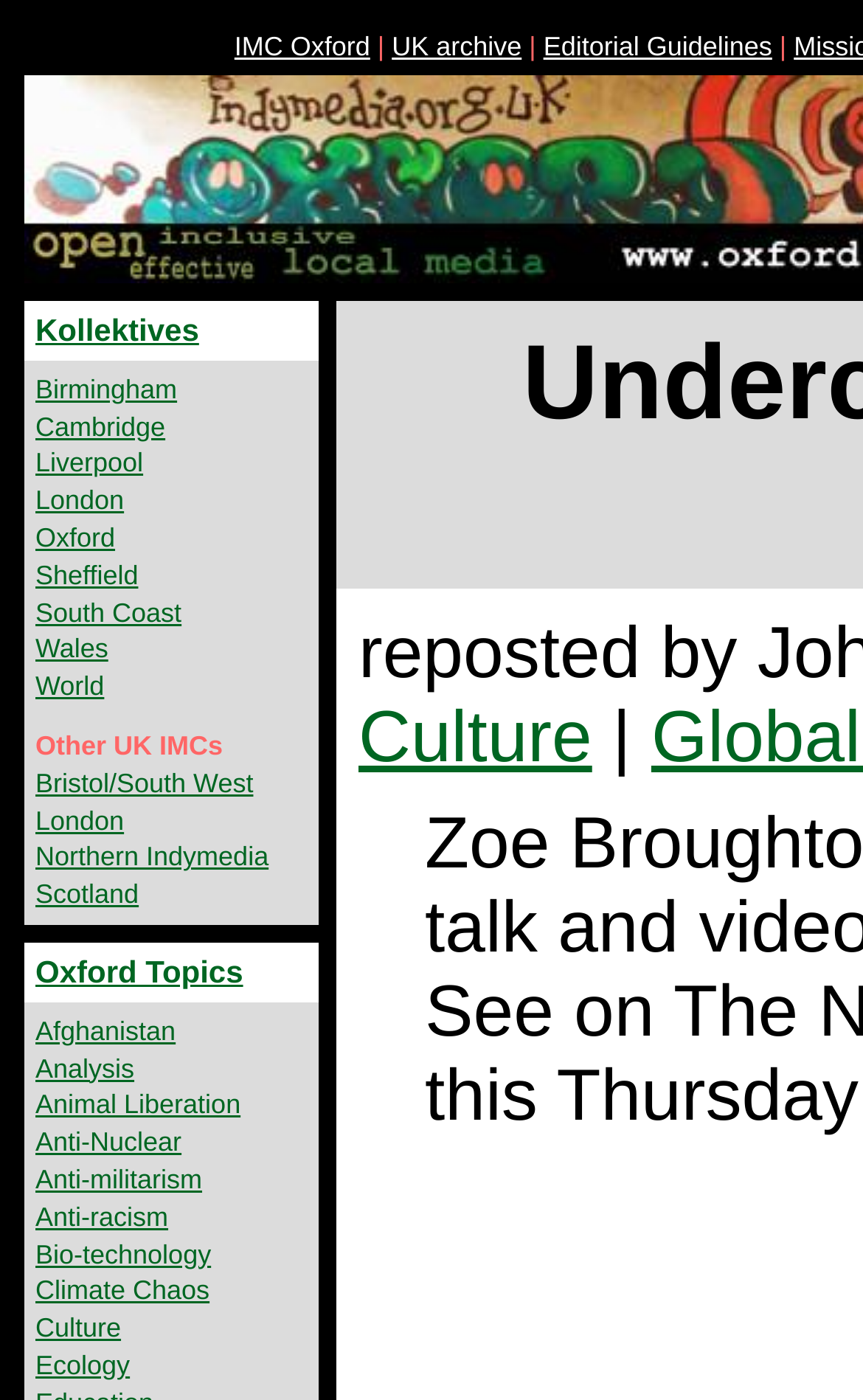Provide an in-depth description of the elements and layout of the webpage.

The webpage is titled "UK Indymedia | Undercurrents talk at Oxford Brookes Uni". At the top, there are three links: "IMC Oxford", "UK archive", and "Editorial Guidelines", aligned horizontally and taking up about a third of the screen width. To the right of these links, there is a small static text element containing a vertical bar.

Below these top links, there is a section dedicated to "Kollektives", which is a heading that spans about a third of the screen width. Under this heading, there are several links to different locations, including "Kollektives", "Birmingham", "Cambridge", "Liverpool", "London", "Oxford", "Sheffield", "South Coast", "Wales", and "World". These links are arranged vertically and take up about a quarter of the screen height.

To the right of the "Kollektives" section, there is another section with a static text element that reads "Other UK IMCs". Below this text, there are more links to different locations, including "Bristol/South West", "London", "Northern Indymedia", and "Scotland". These links are also arranged vertically and take up about a quarter of the screen height.

Further down the page, there is a section dedicated to "Oxford Topics", which is a heading that spans about a third of the screen width. Under this heading, there are several links to different topics, including "Oxford Topics", "Afghanistan", "Analysis", "Animal Liberation", "Anti-Nuclear", "Anti-militarism", "Anti-racism", "Bio-technology", "Climate Chaos", "Culture", and "Ecology". These links are arranged vertically and take up about half of the screen height.

There is also a link to "Culture" located near the middle of the page, which is separate from the "Culture" link under the "Oxford Topics" section.